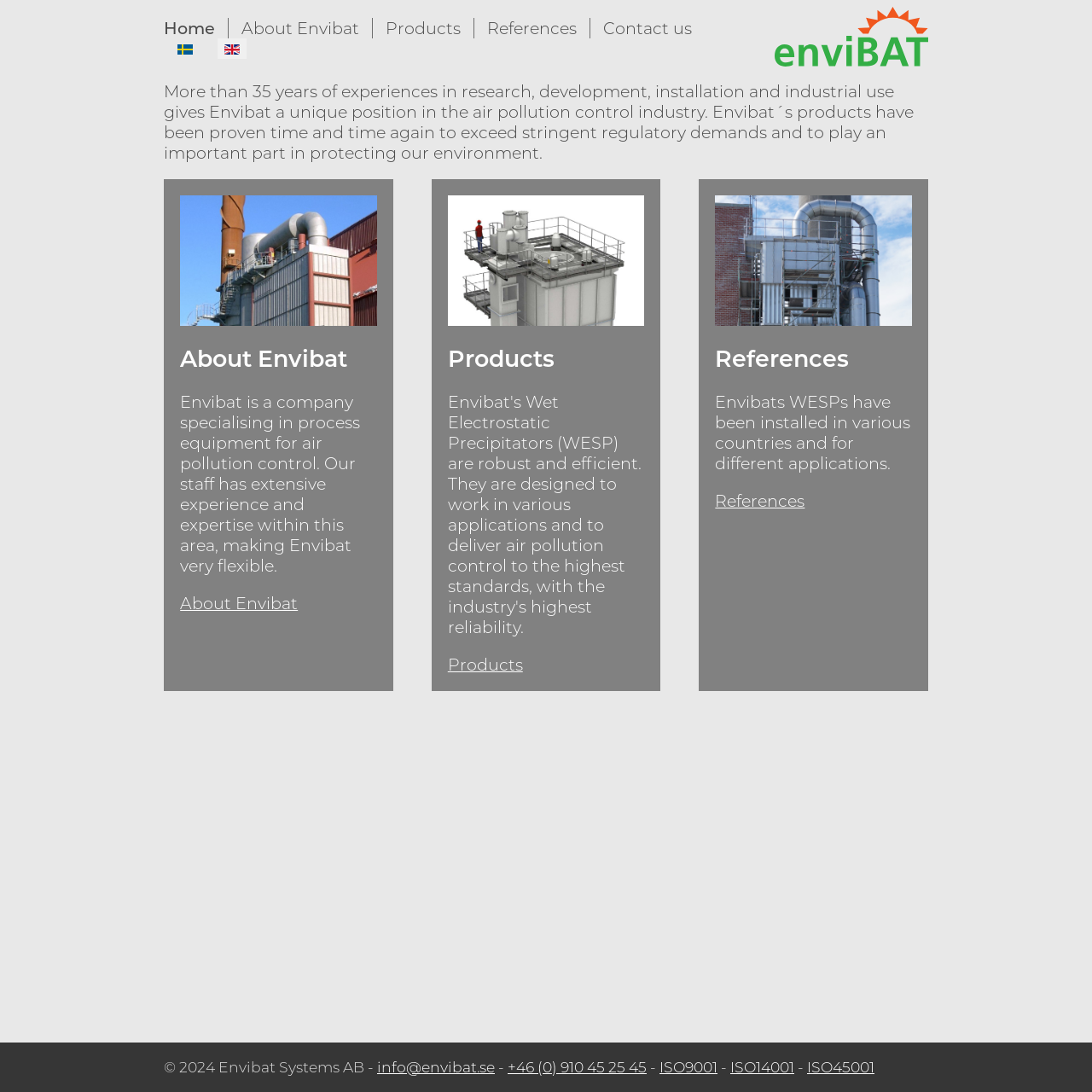Determine the bounding box coordinates for the area that should be clicked to carry out the following instruction: "Click on the company logo".

[0.709, 0.006, 0.85, 0.061]